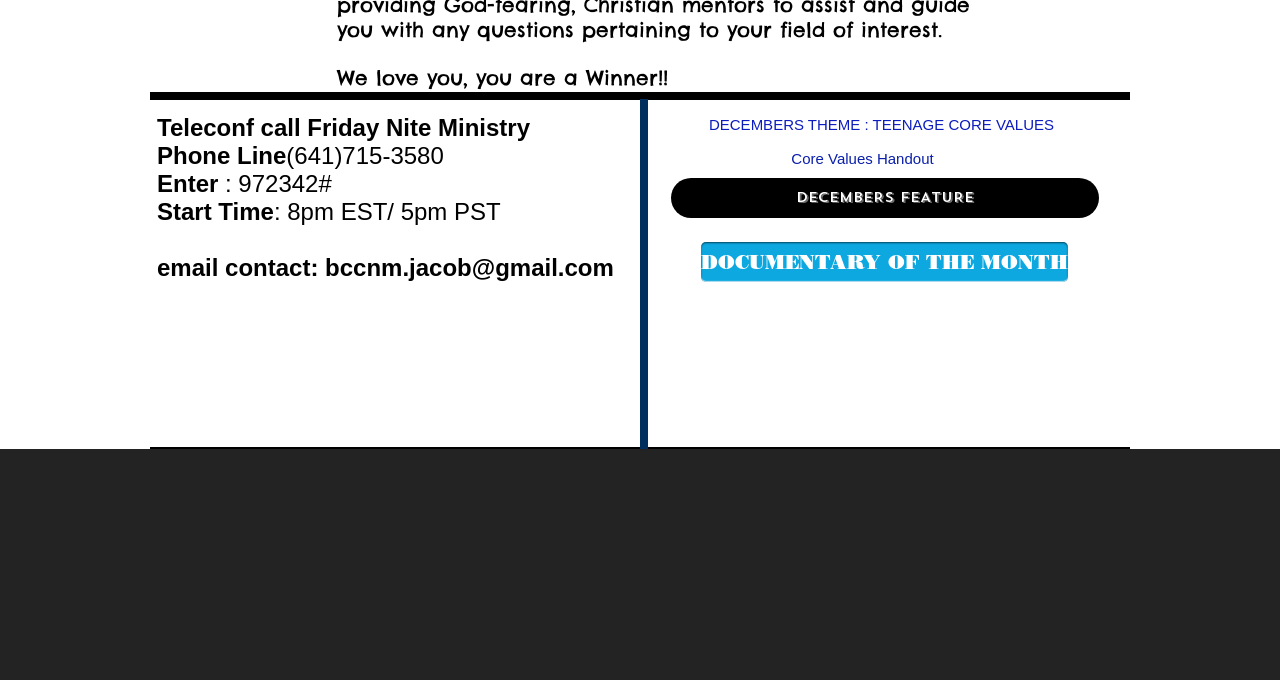Identify the bounding box of the HTML element described as: "Core Values Handout".

[0.618, 0.203, 0.73, 0.262]